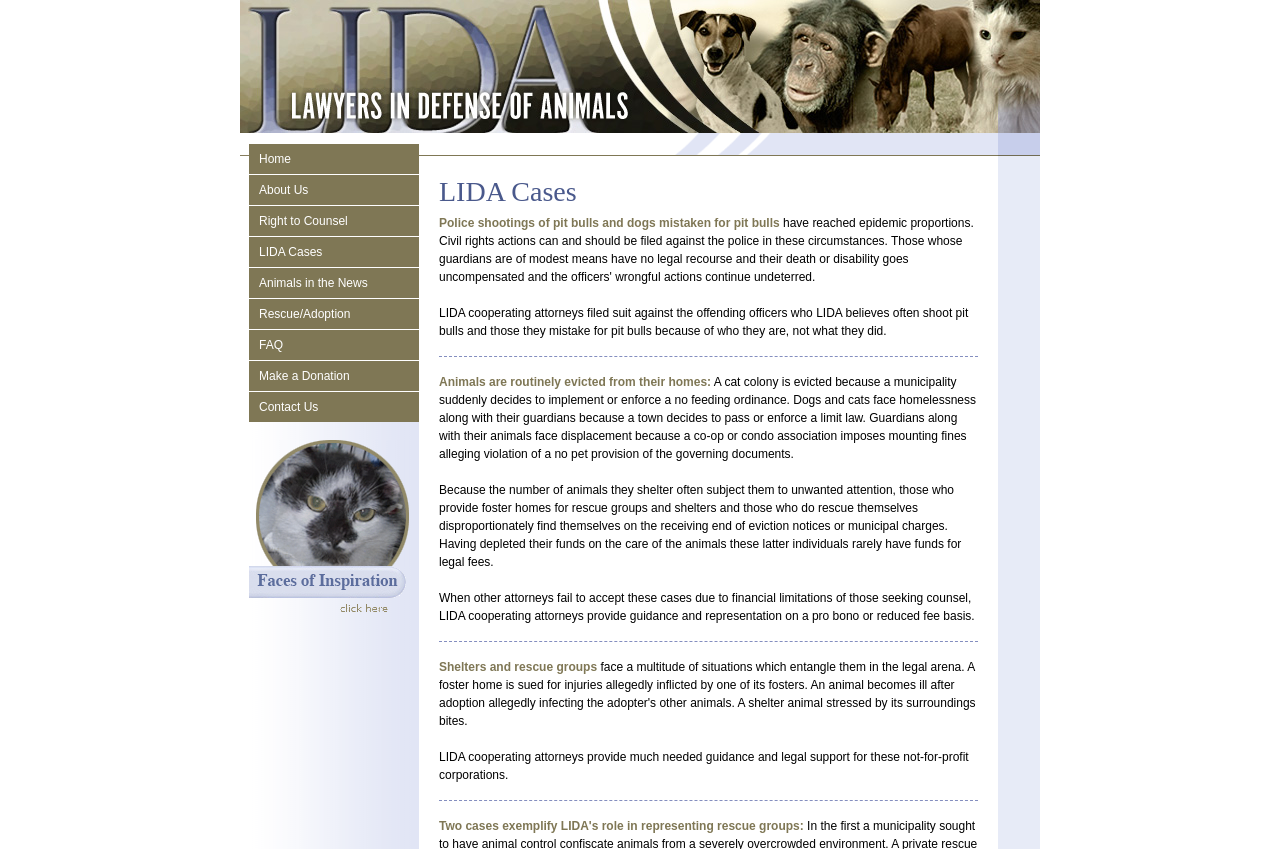Determine the bounding box coordinates of the target area to click to execute the following instruction: "Click the image at the top left corner."

[0.188, 0.0, 0.812, 0.157]